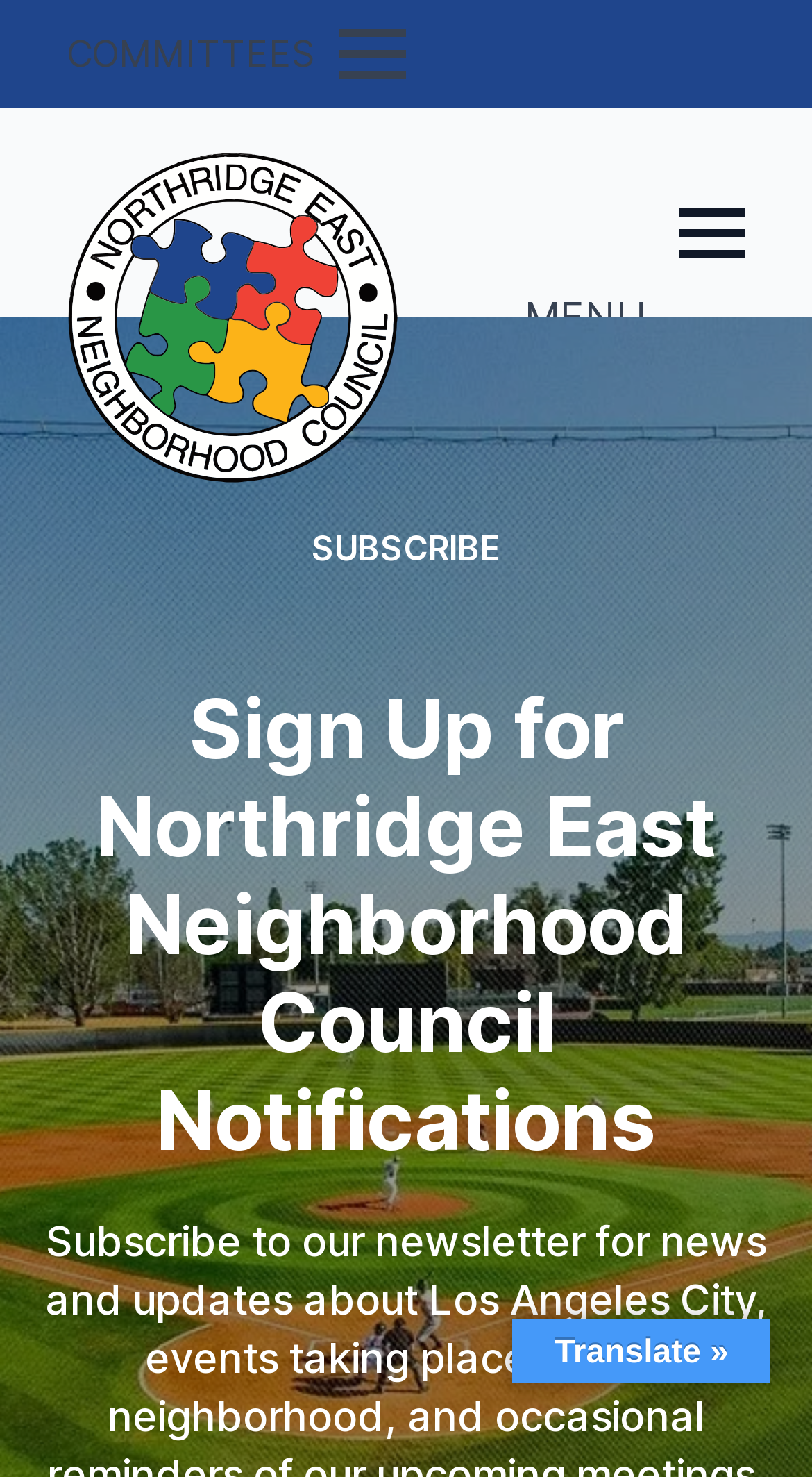Answer the following inquiry with a single word or phrase:
What is the topic of the heading on the webpage?

Notifications